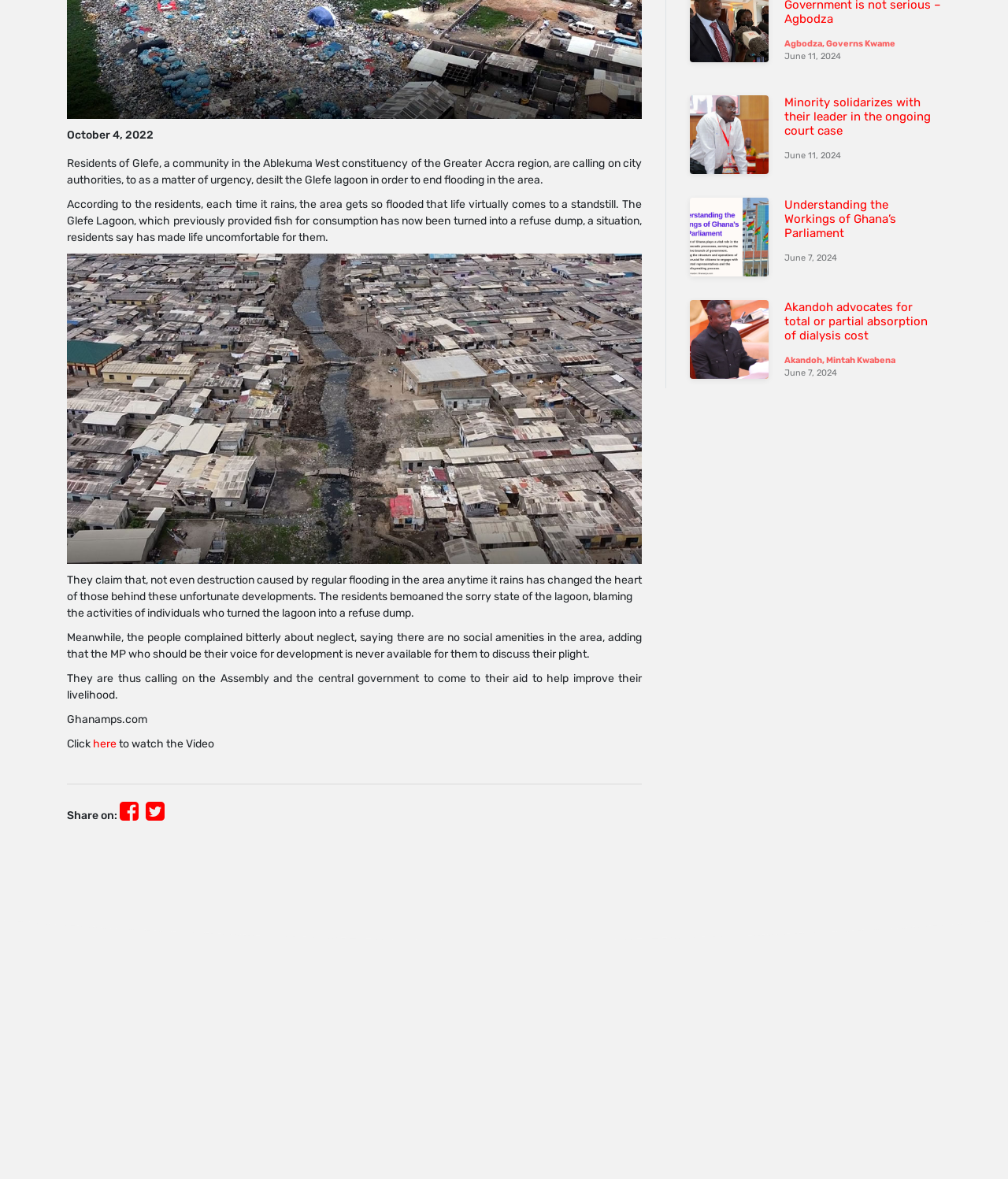Determine the bounding box coordinates of the UI element that matches the following description: "Home". The coordinates should be four float numbers between 0 and 1 in the format [left, top, right, bottom].

[0.363, 0.236, 0.394, 0.248]